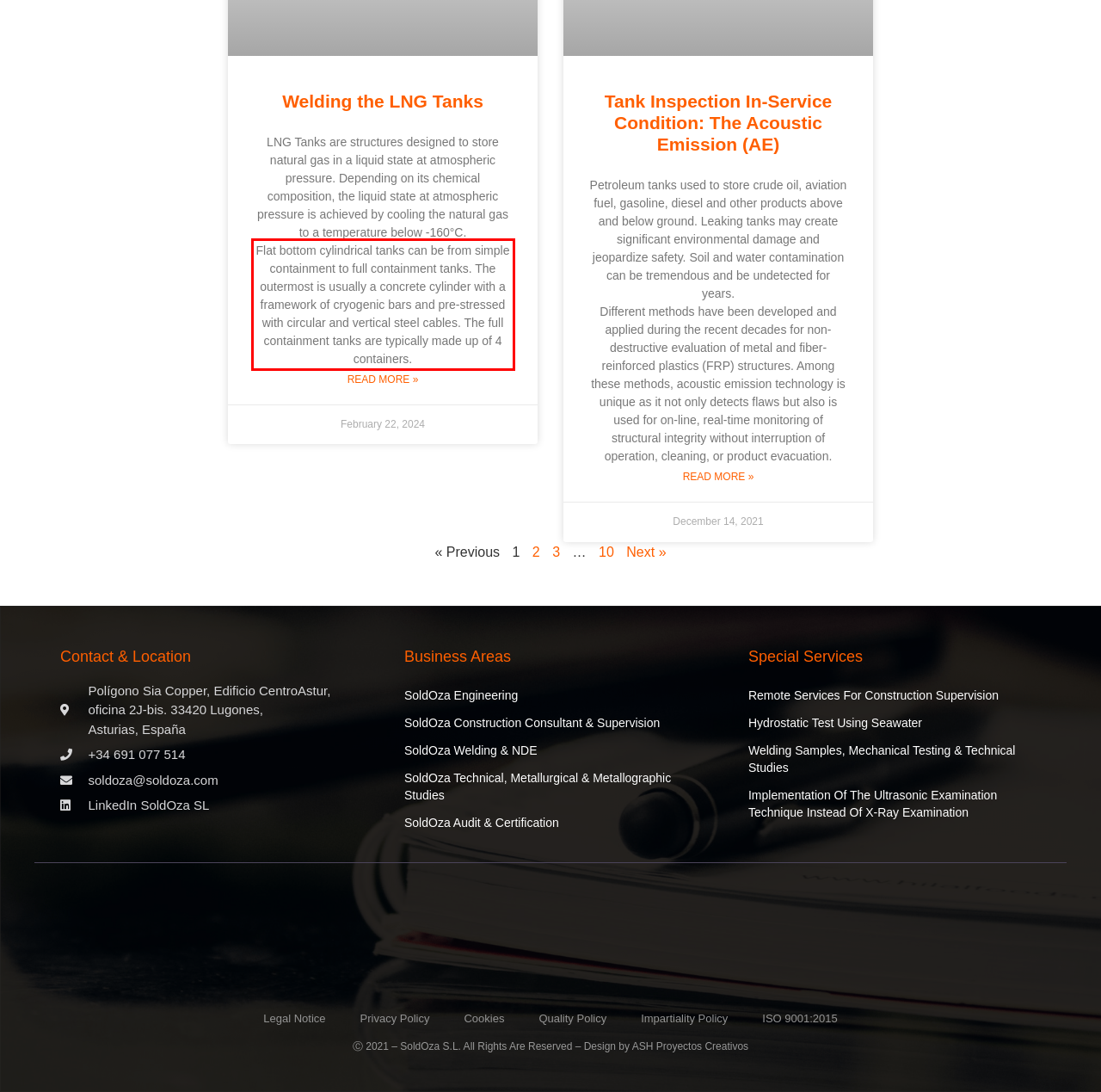You are provided with a screenshot of a webpage that includes a red bounding box. Extract and generate the text content found within the red bounding box.

Flat bottom cylindrical tanks can be from simple containment to full containment tanks. The outermost is usually a concrete cylinder with a framework of cryogenic bars and pre-stressed with circular and vertical steel cables. The full containment tanks are typically made up of 4 containers.